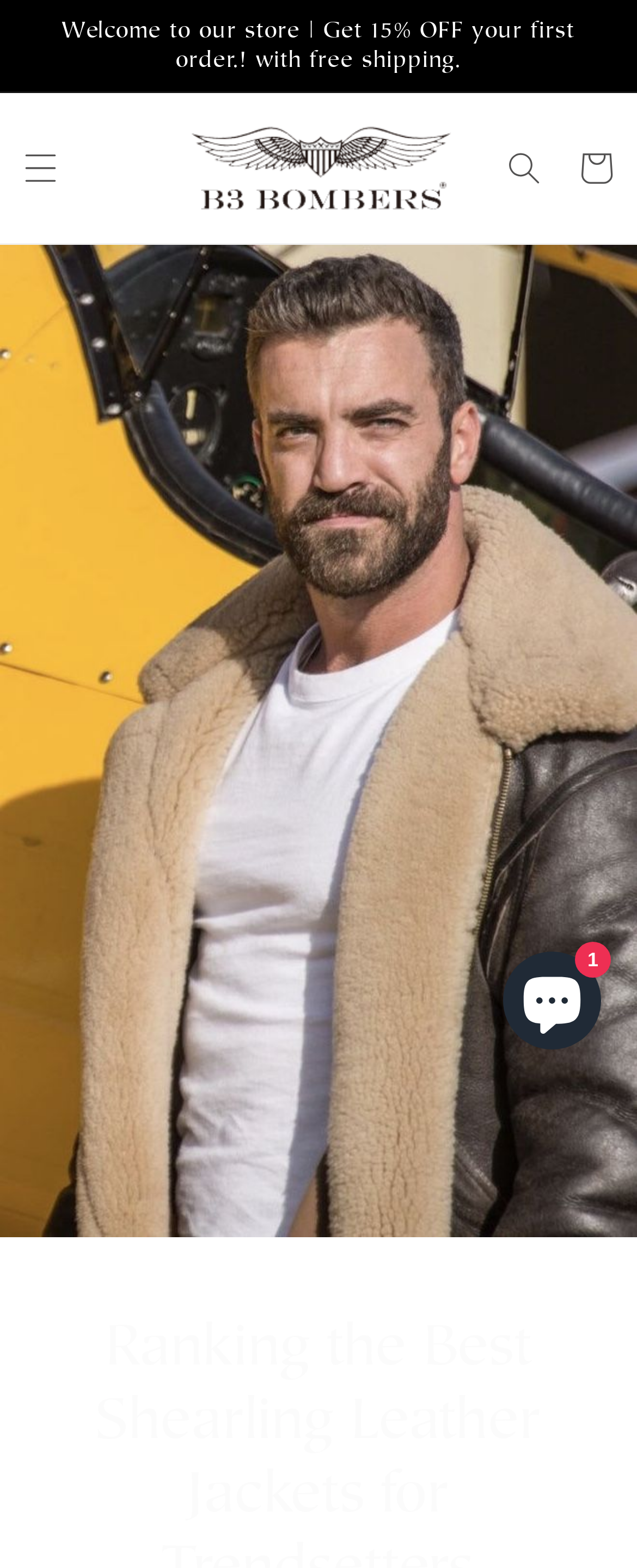Determine the bounding box for the UI element described here: "Proudly powered by WordPress".

None